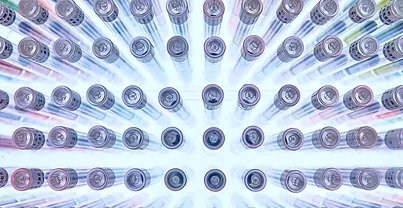Offer a detailed explanation of the image.

The image depicts a captivating overhead view of numerous laboratory tubes arranged in a radiating pattern. Each tube is constructed from clear glass, showcasing brightly colored liquid inside, creating an aesthetic blend of transparency and vibrant hues. The positioning of the tubes radiates outward from the center, enhancing the visual impact and drawing attention to the central focus of the arrangement. This striking display reflects a meticulous and organized environment, likely associated with scientific research or experimentation, emphasizing the advanced technologies involved in biopharmaceutical development and exploration. This aligns with Akamis Bio's commitment to innovative therapeutic solutions, particularly in the realm of immuno-oncology and tumor gene therapies, as described in their collaborative pursuits.